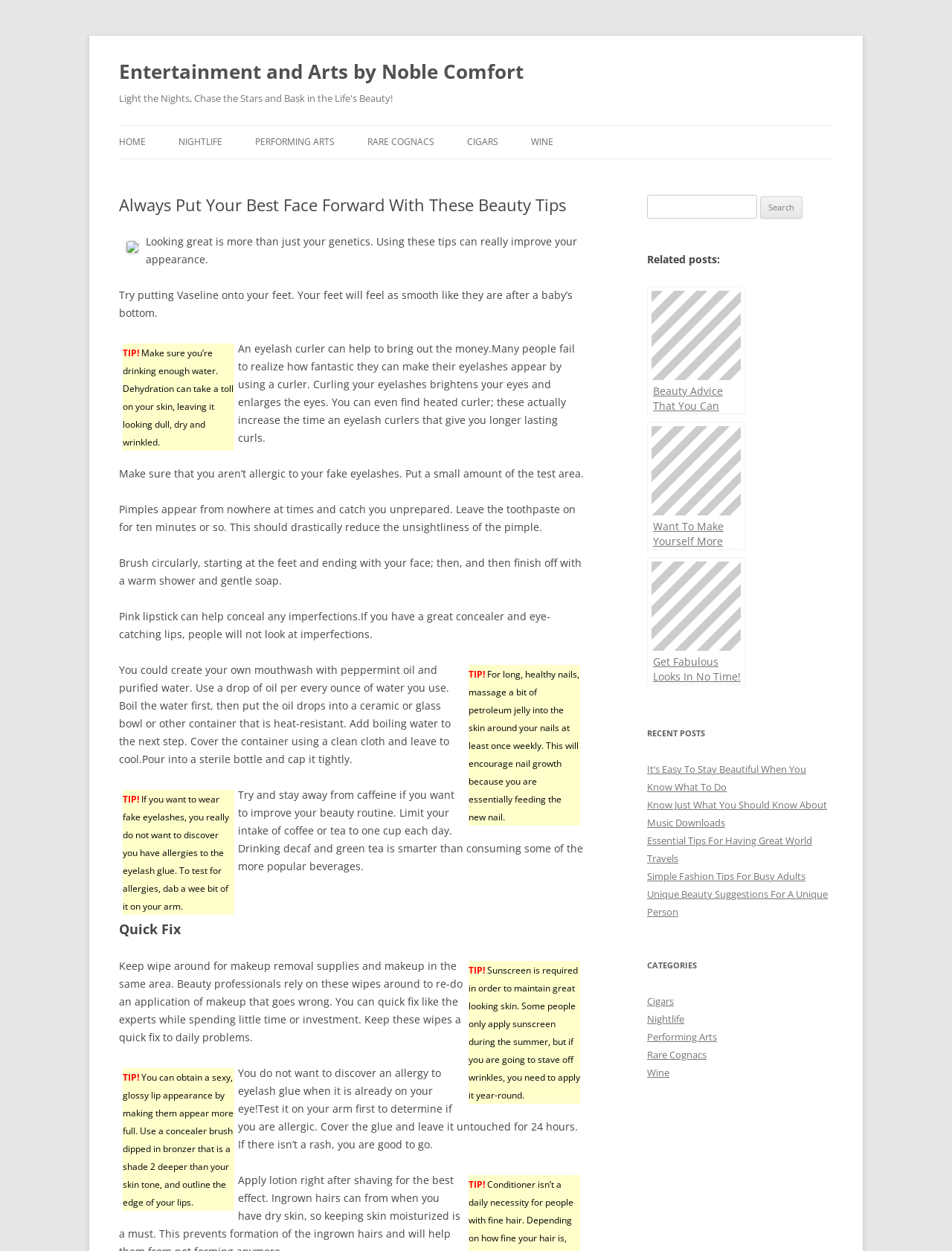Locate the bounding box coordinates of the area you need to click to fulfill this instruction: 'Click the 'Knowledge Base' link'. The coordinates must be in the form of four float numbers ranging from 0 to 1: [left, top, right, bottom].

None